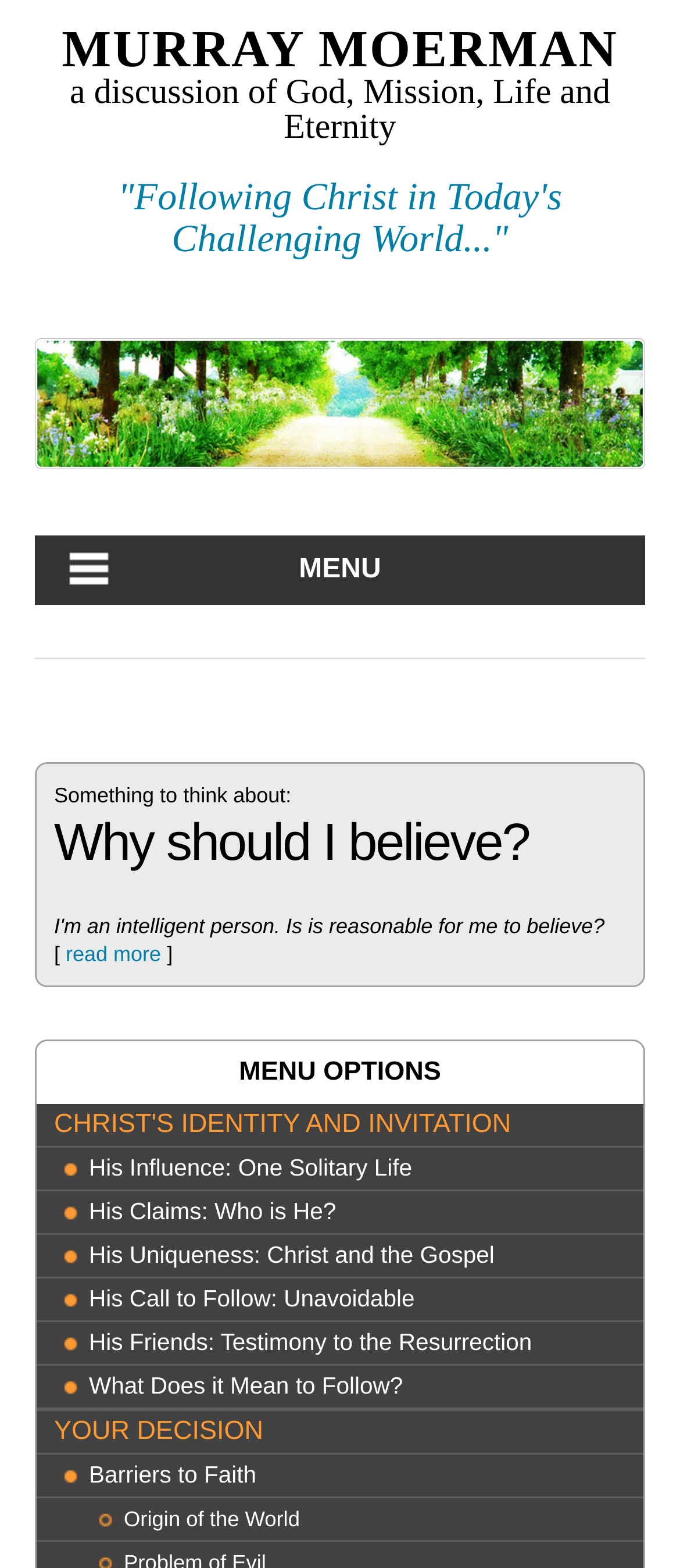What is the author's name?
Answer with a single word or phrase by referring to the visual content.

MURRAY MOERMAN